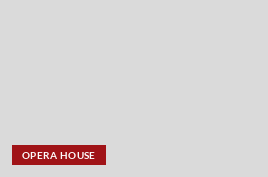Detail every visible element in the image extensively.

This image features a prominent display of the text "OPERA HOUSE" in a bold, red rectangular box. The background is a neutral gray, providing a contrast that highlights the title. This visual design points towards discussions or information related to opera houses, suggesting an artistic and cultural context. The simplistic yet bold presentation invites viewers to explore the content associated with opera houses, possibly including events, performances, or architectural insights. The clean layout aligns with modern aesthetics, making it visually engaging and easily readable for the audience.